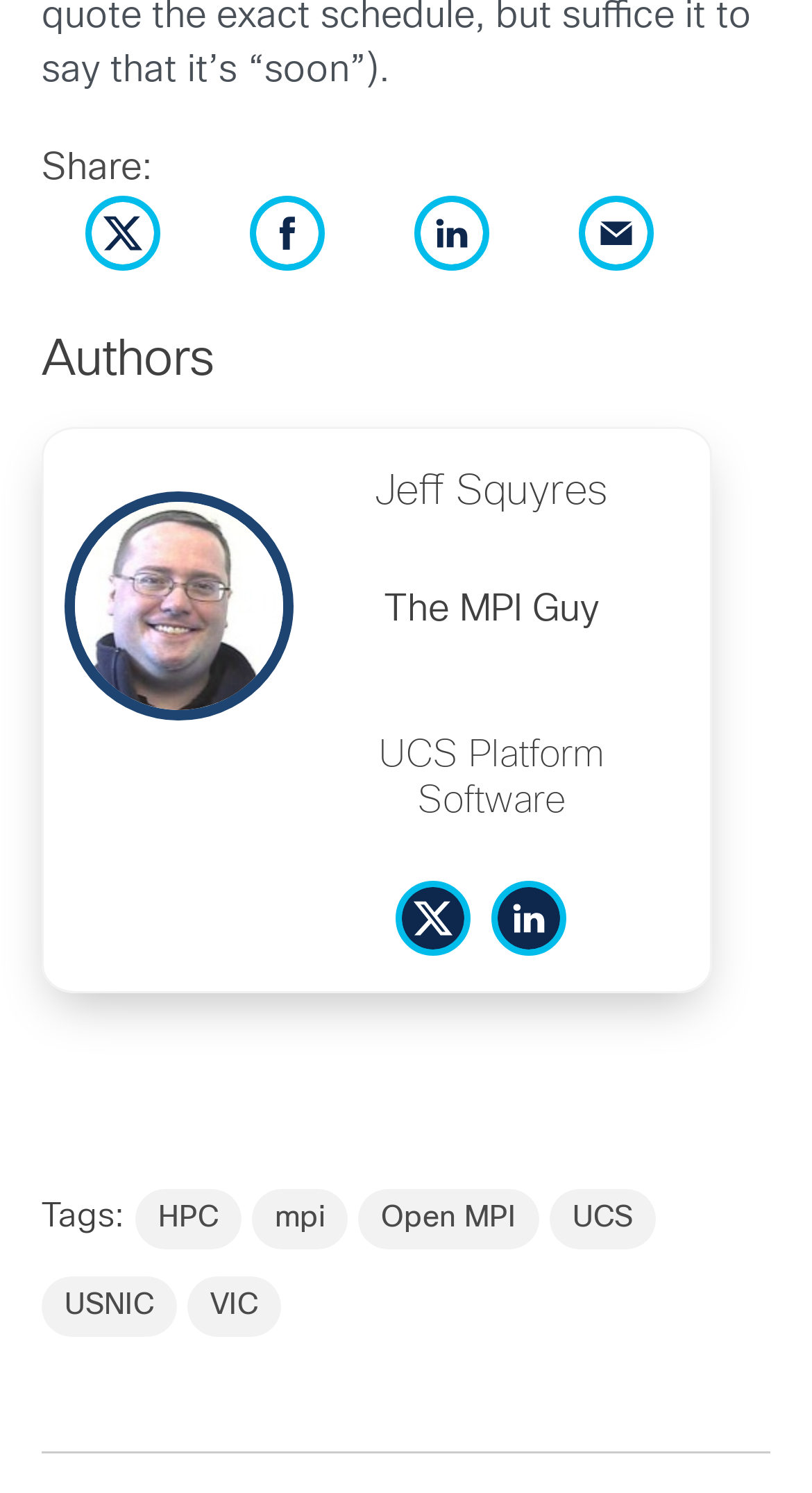Identify the bounding box coordinates of the clickable region to carry out the given instruction: "Share on Facebook".

[0.487, 0.638, 0.605, 0.659]